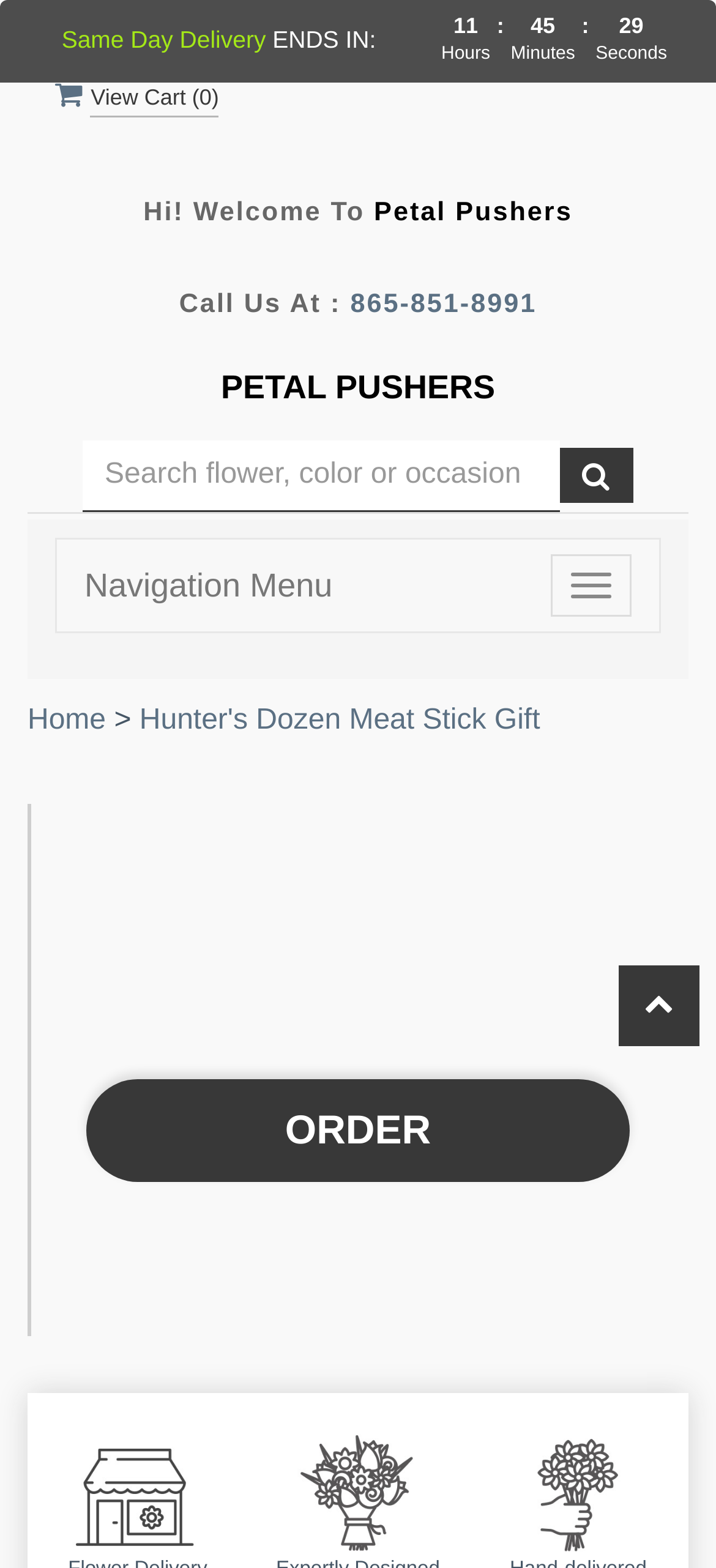For the given element description Employment Opportunity-Client Support Coordinator, determine the bounding box coordinates of the UI element. The coordinates should follow the format (top-left x, top-left y, bottom-right x, bottom-right y) and be within the range of 0 to 1.

None